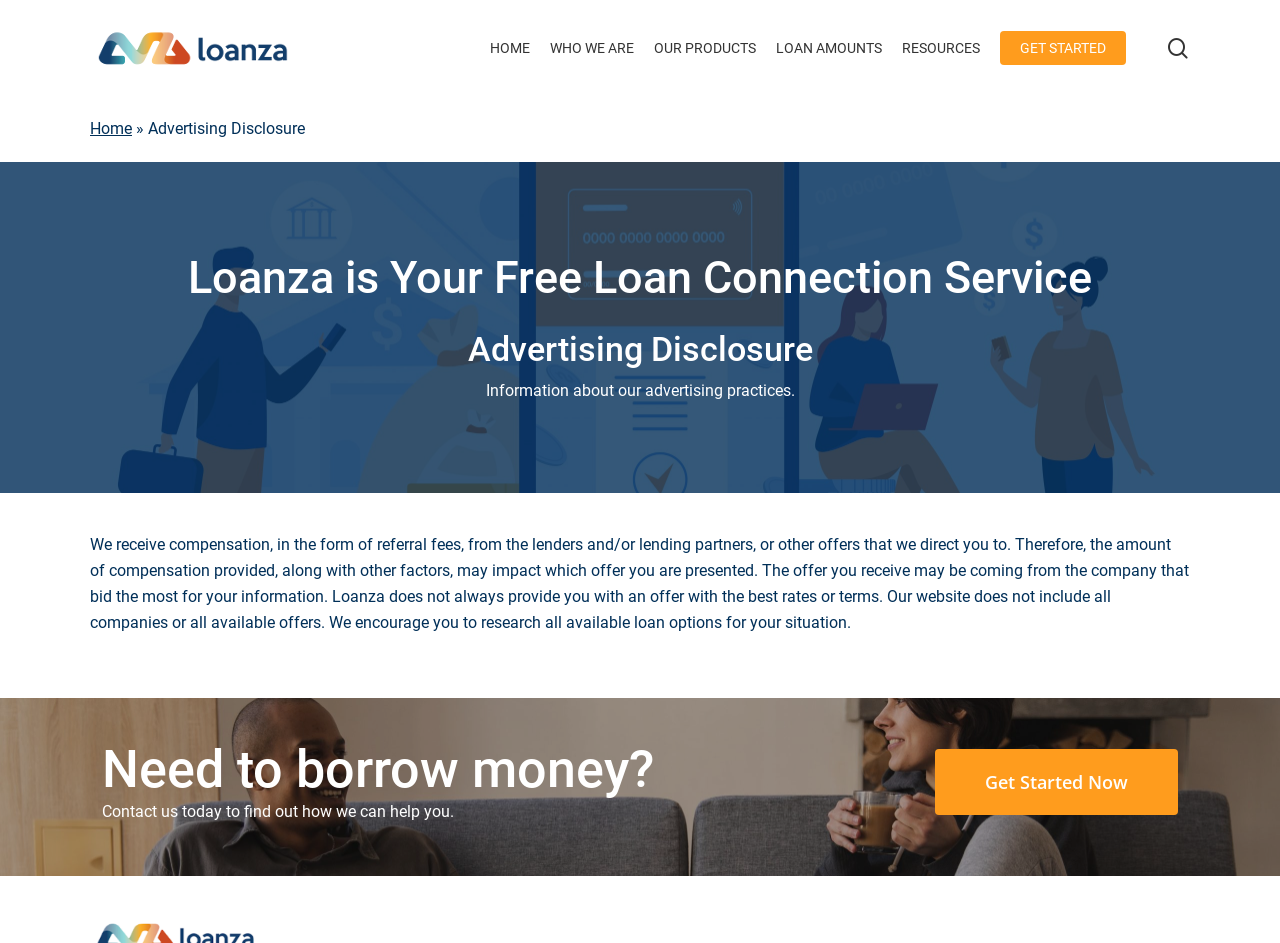What does Loanza receive from lenders and/or lending partners?
Offer a detailed and exhaustive answer to the question.

According to the static text 'We receive compensation, in the form of referral fees, from the lenders and/or lending partners, or other offers that we direct you to.', Loanza receives referral fees from lenders and/or lending partners.